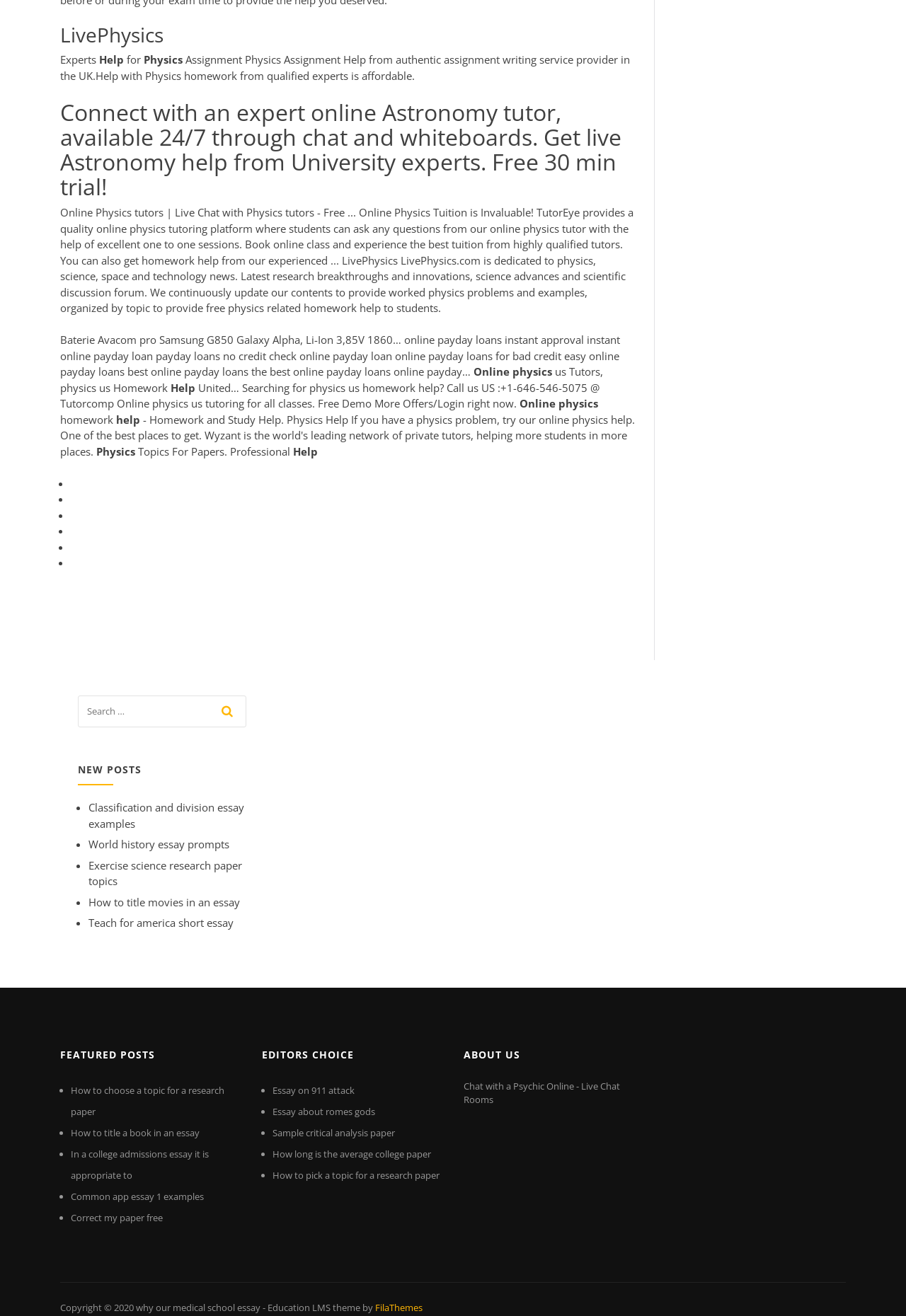Indicate the bounding box coordinates of the element that must be clicked to execute the instruction: "Get online physics tutoring". The coordinates should be given as four float numbers between 0 and 1, i.e., [left, top, right, bottom].

[0.066, 0.289, 0.662, 0.312]